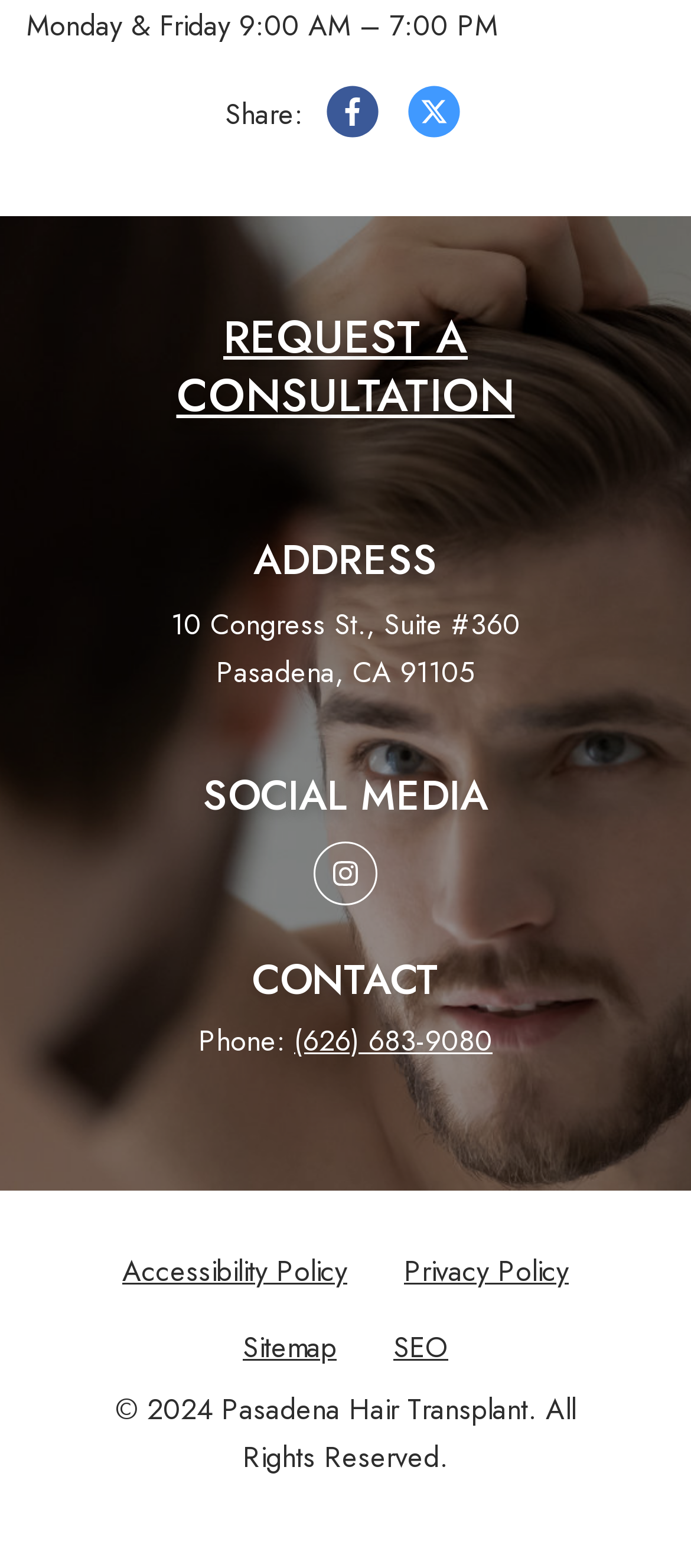Determine the bounding box coordinates of the clickable region to execute the instruction: "Call the phone number". The coordinates should be four float numbers between 0 and 1, denoted as [left, top, right, bottom].

[0.426, 0.651, 0.713, 0.677]